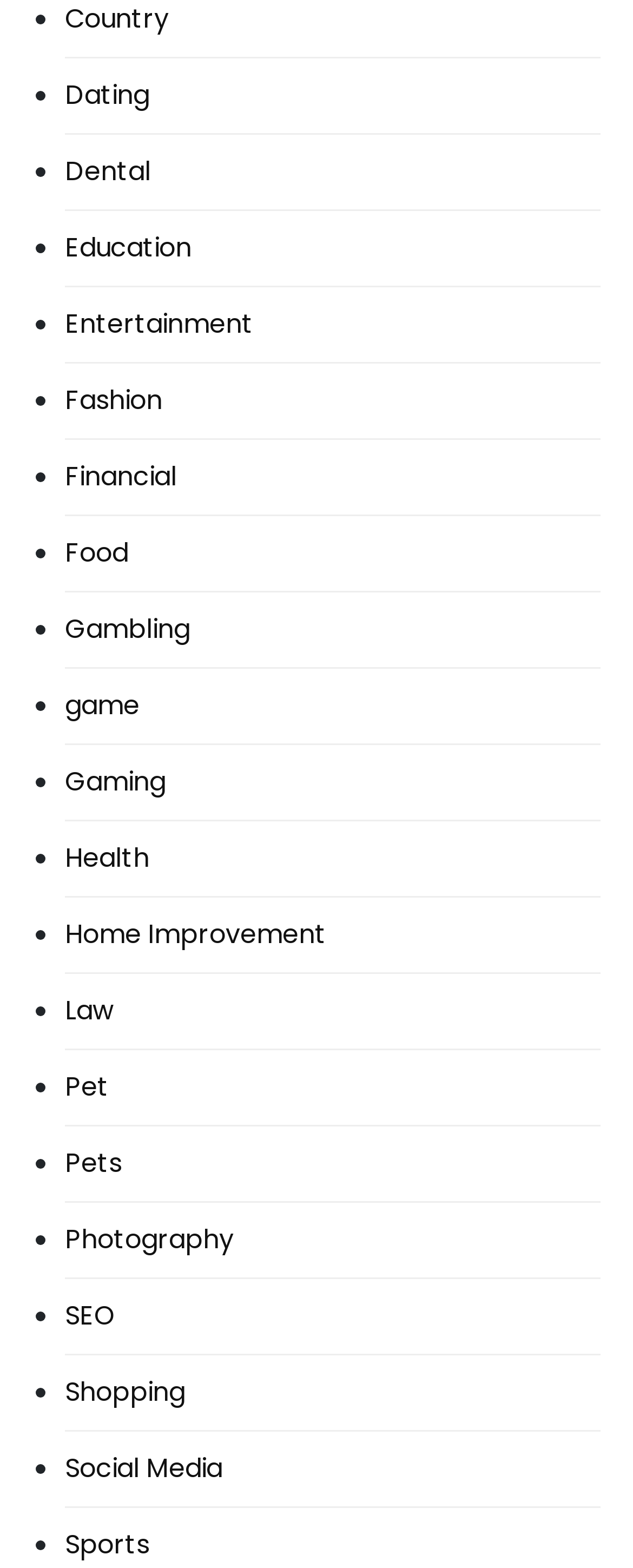Determine the bounding box coordinates for the area you should click to complete the following instruction: "Visit the Education page".

[0.103, 0.15, 0.303, 0.166]